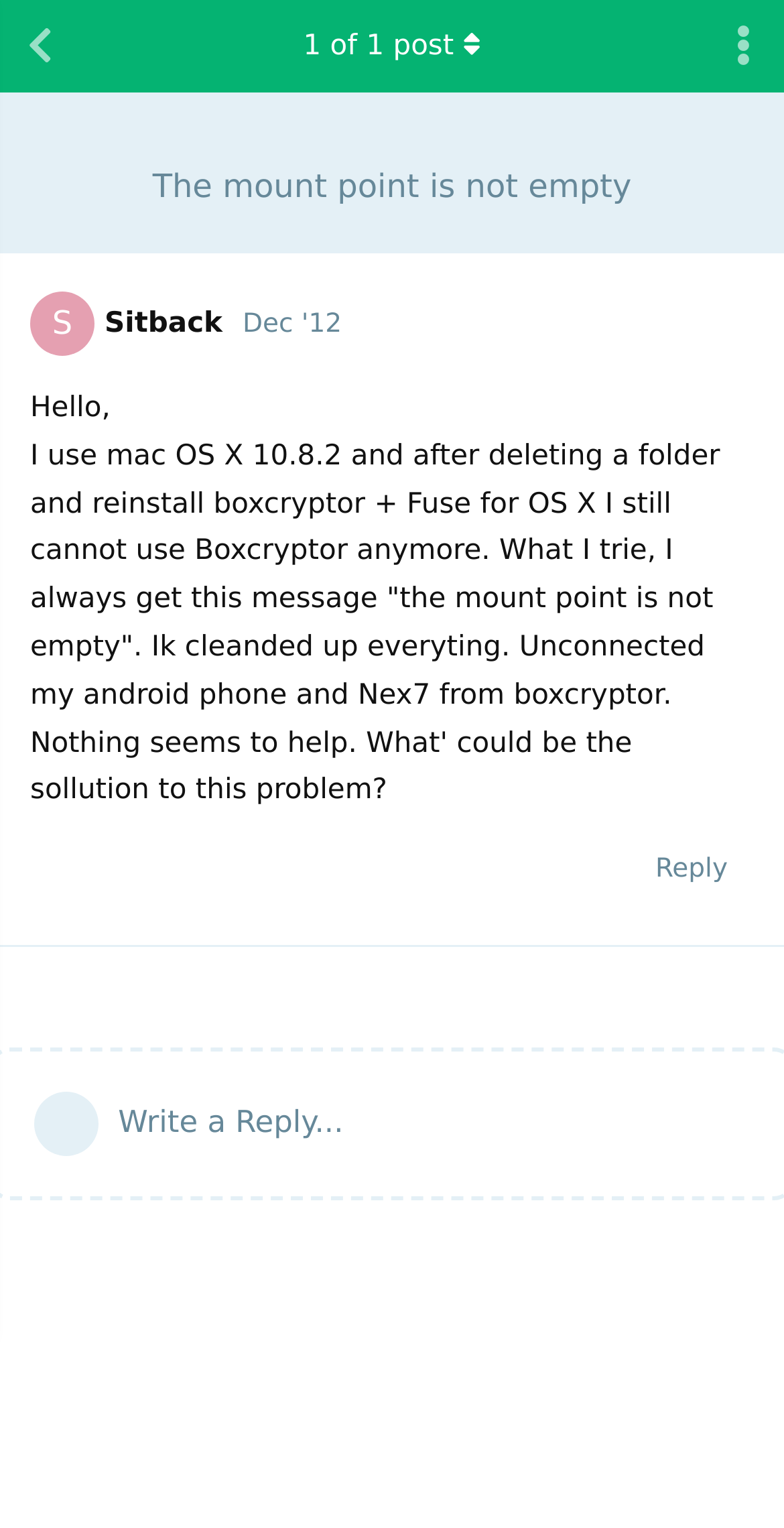Can you give a detailed response to the following question using the information from the image? How many buttons are there in the post?

I counted the number of button elements in the post. There are three buttons: one with the text 'Reply', one with the icon '', and one with the text '1 of 1 post '.